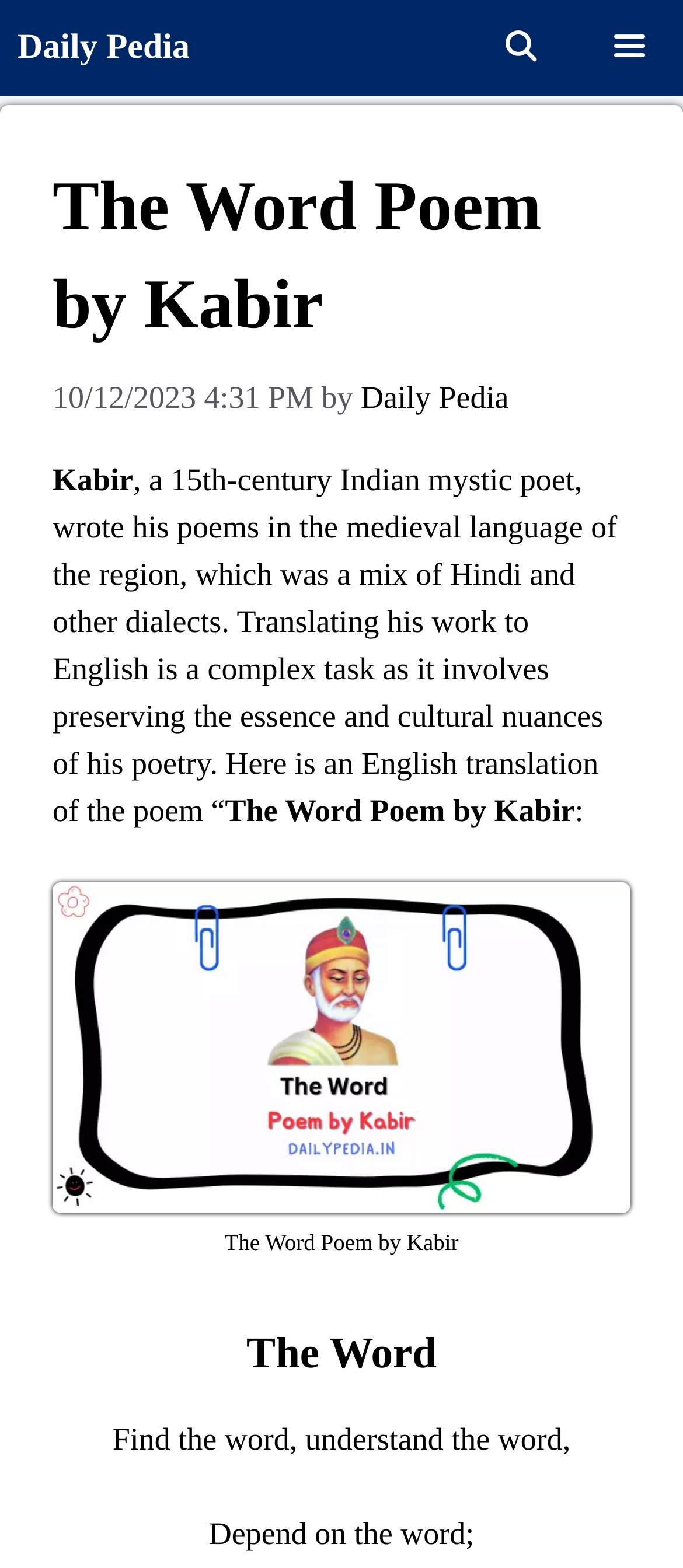Identify the bounding box coordinates for the UI element that matches this description: "aria-label="Open Search Bar"".

[0.683, 0.0, 0.841, 0.061]